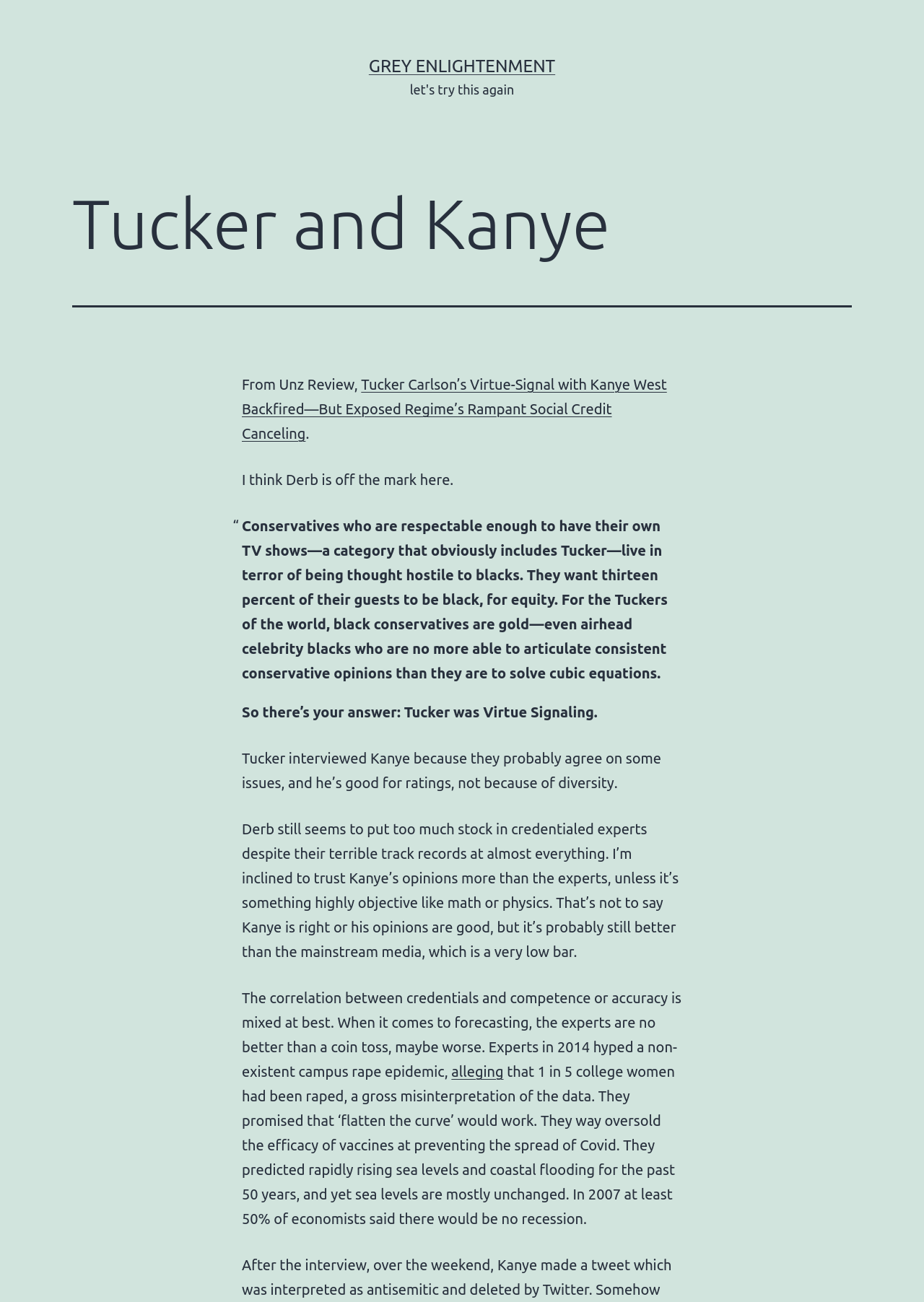Elaborate on the information and visuals displayed on the webpage.

The webpage is about an article discussing Tucker Carlson and Kanye West, with a focus on their recent interaction. At the top, there is a header with the title "Tucker and Kanye" and a link to "GREY ENLIGHTENMENT". Below the header, there is a paragraph of text that mentions an article from Unz Review, with a link to the full article. The text also includes a brief quote from the article.

Following this, there is a blockquote that contains a longer passage of text, which appears to be a commentary on conservatives and their relationship with black conservatives. The passage is written in a conversational tone and includes some sarcastic remarks.

Below the blockquote, there are several paragraphs of text that discuss Tucker Carlson's motivations for interviewing Kanye West, with the author arguing that it was likely for ratings rather than diversity. The text also touches on the idea that credentialed experts are not always reliable and that Kanye West's opinions may be more trustworthy than those of mainstream media.

Throughout the page, there are several links, including one to the full article and another to the word "alleging". The text is dense and includes several long paragraphs, with no images or other multimedia elements. Overall, the page appears to be a blog post or article discussing current events and social issues.